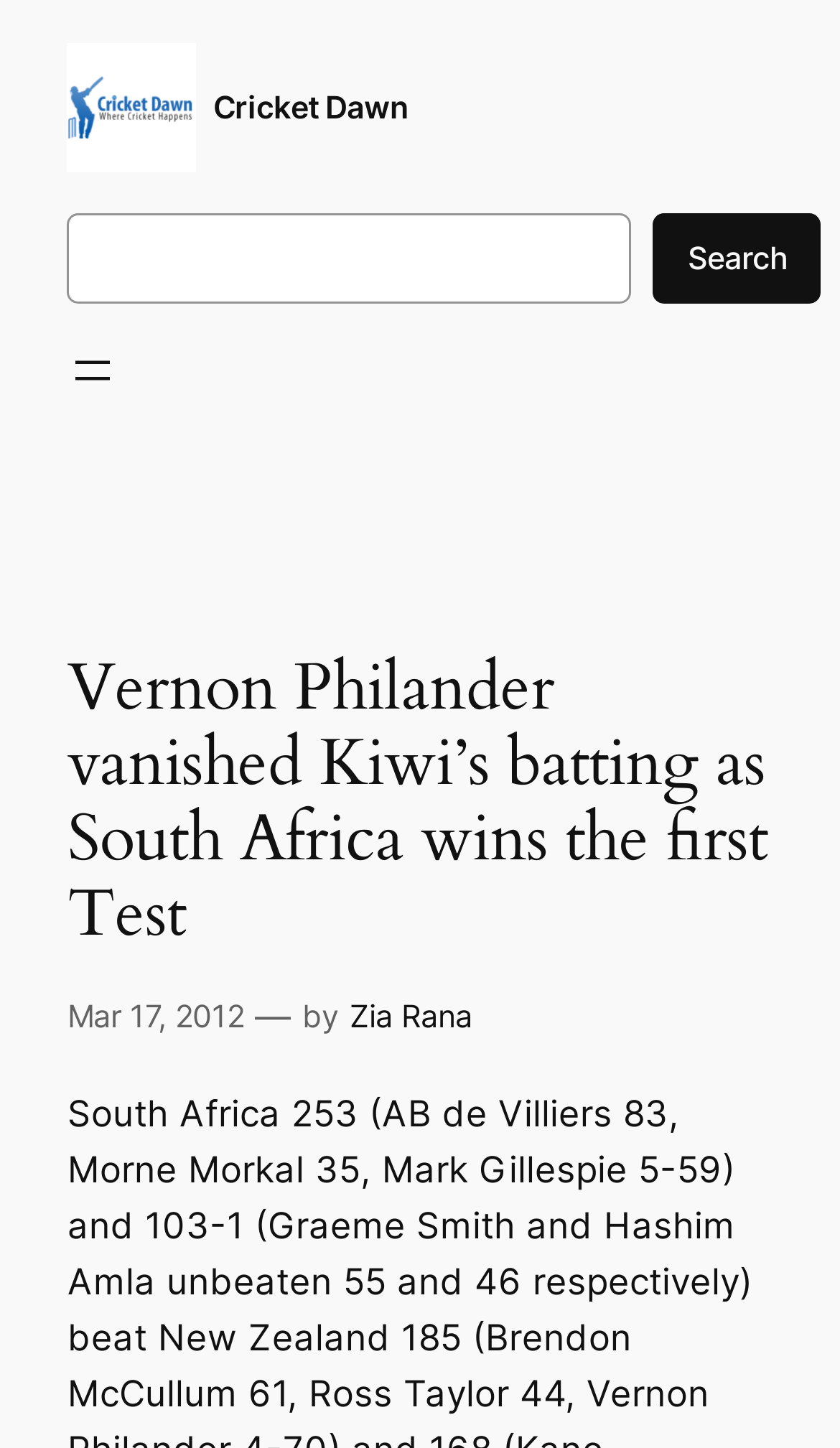Explain in detail what you observe on this webpage.

The webpage is about a cricket news article, specifically the first Test match between South Africa and New Zealand. At the top left corner, there is a logo of "Cricket Dawn" which is also a clickable link. Next to the logo, there is a search bar with a search button on the right side. 

Below the search bar, there is a navigation menu button labeled "Open menu" which, when clicked, opens a dialog. 

The main content of the webpage is a news article with a heading that reads "Vernon Philander vanished Kiwi’s batting as South Africa wins the first Test". The article is positioned in the middle of the page, spanning almost the entire width. 

At the bottom of the article, there is a timestamp indicating the date of publication, "Mar 17, 2012", which is a clickable link. Next to the timestamp, there is a phrase "— by" followed by the author's name, "Zia Rana", which is also a clickable link.